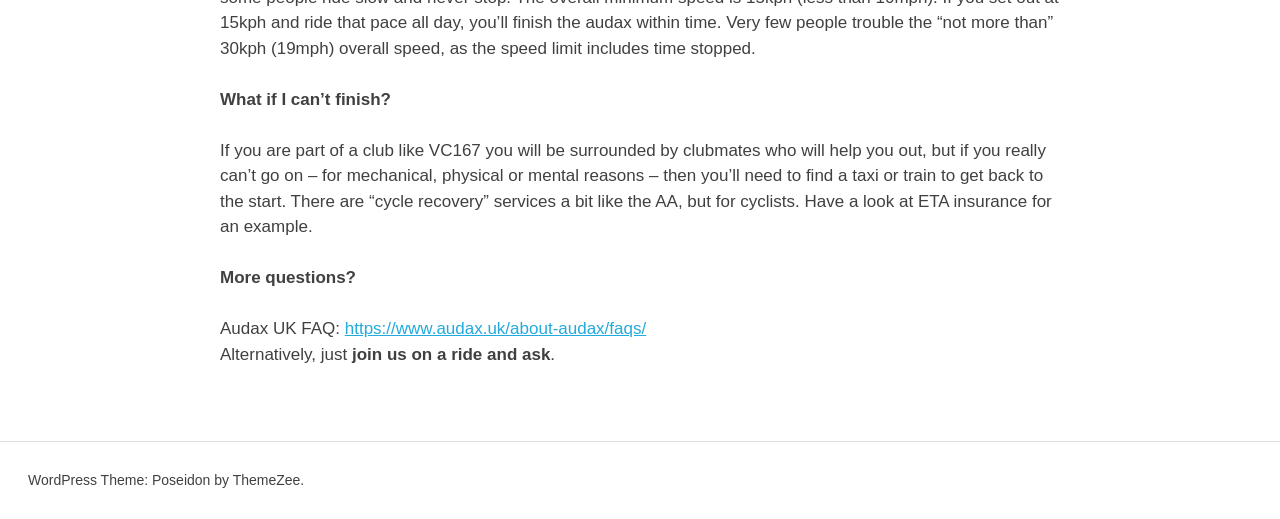Extract the bounding box coordinates for the UI element described by the text: "https://www.audax.uk/about-audax/faqs/". The coordinates should be in the form of [left, top, right, bottom] with values between 0 and 1.

[0.269, 0.615, 0.505, 0.651]